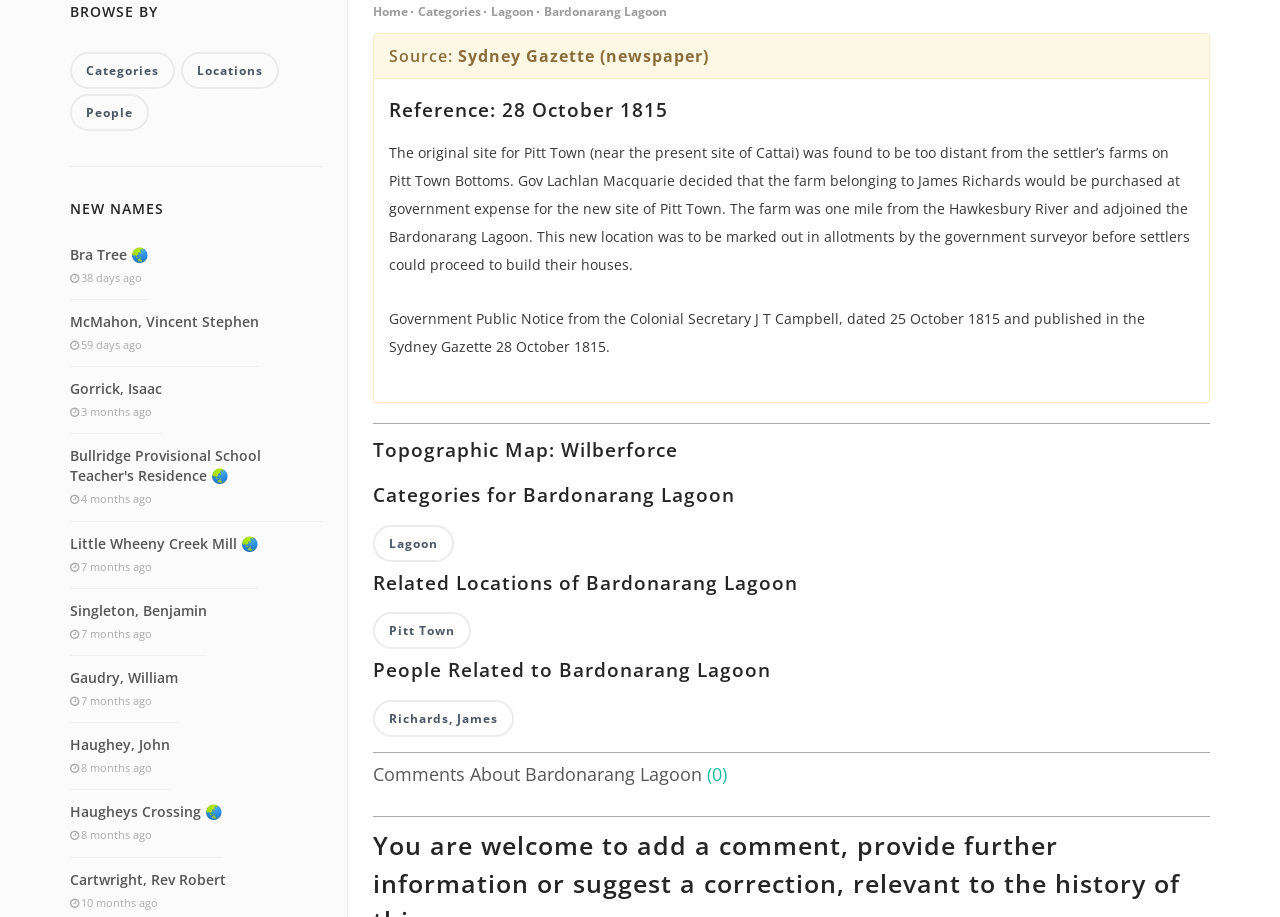Predict the bounding box coordinates for the UI element described as: "Little Wheeny Creek Mill 🌏". The coordinates should be four float numbers between 0 and 1, presented as [left, top, right, bottom].

[0.055, 0.582, 0.202, 0.604]